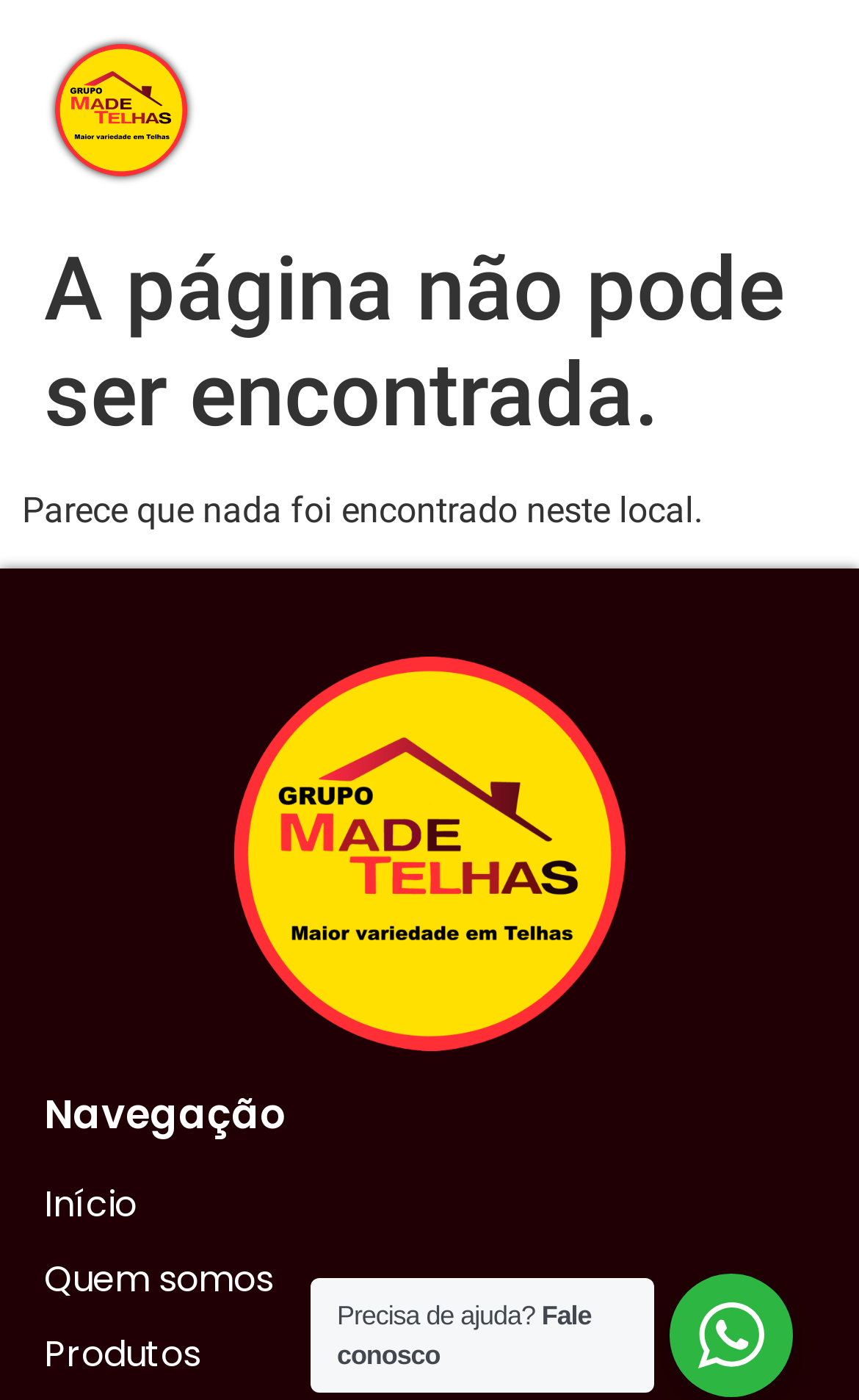Present a detailed account of what is displayed on the webpage.

The webpage is a "Page Not Found" error page from Madetelhas. At the top left, there is a link. On the opposite side, at the top right, there is another link. Below these links, there is a main section that occupies the full width of the page. 

Within the main section, there is a header that spans almost the entire width, containing a heading that reads "A página não pode ser encontrada." (The page cannot be found). Below this header, there is a paragraph of text that says "Parece que nada foi encontrado neste local." (It seems that nothing was found at this location).

Further down the page, there is a large link that occupies most of the page's width. Below this link, there is a heading that reads "Navegação" (Navigation). Underneath this heading, there are three links arranged vertically: "Início" (Home), "Quem somos" (About Us), and "Produtos" (Products).

At the bottom of the page, there are two lines of text. The first line reads "Precisa de ajuda?" (Do you need help?), and the second line reads "Fale conosco" (Contact Us).